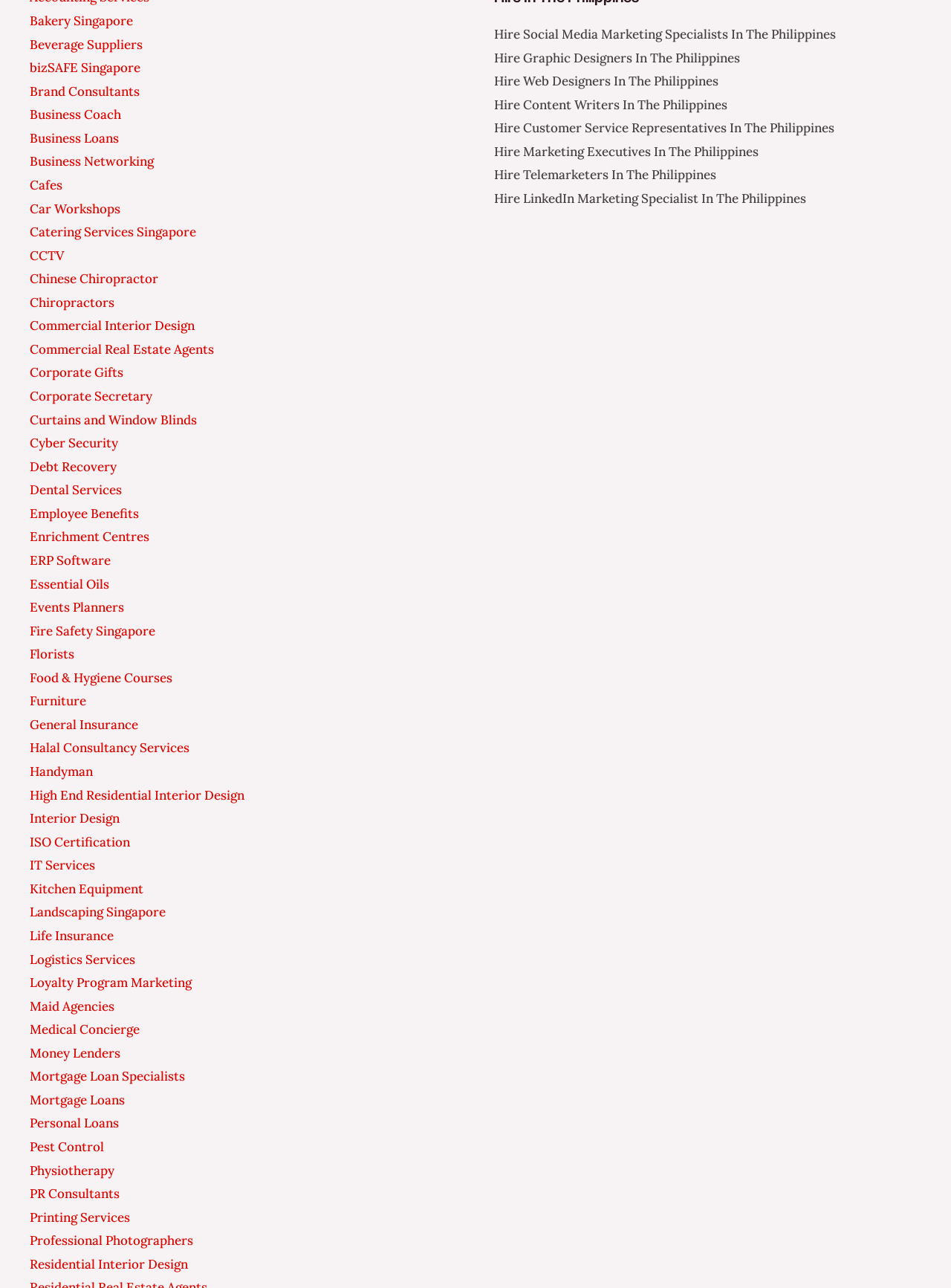Given the element description: "High End Residential Interior Design", predict the bounding box coordinates of this UI element. The coordinates must be four float numbers between 0 and 1, given as [left, top, right, bottom].

[0.031, 0.611, 0.257, 0.624]